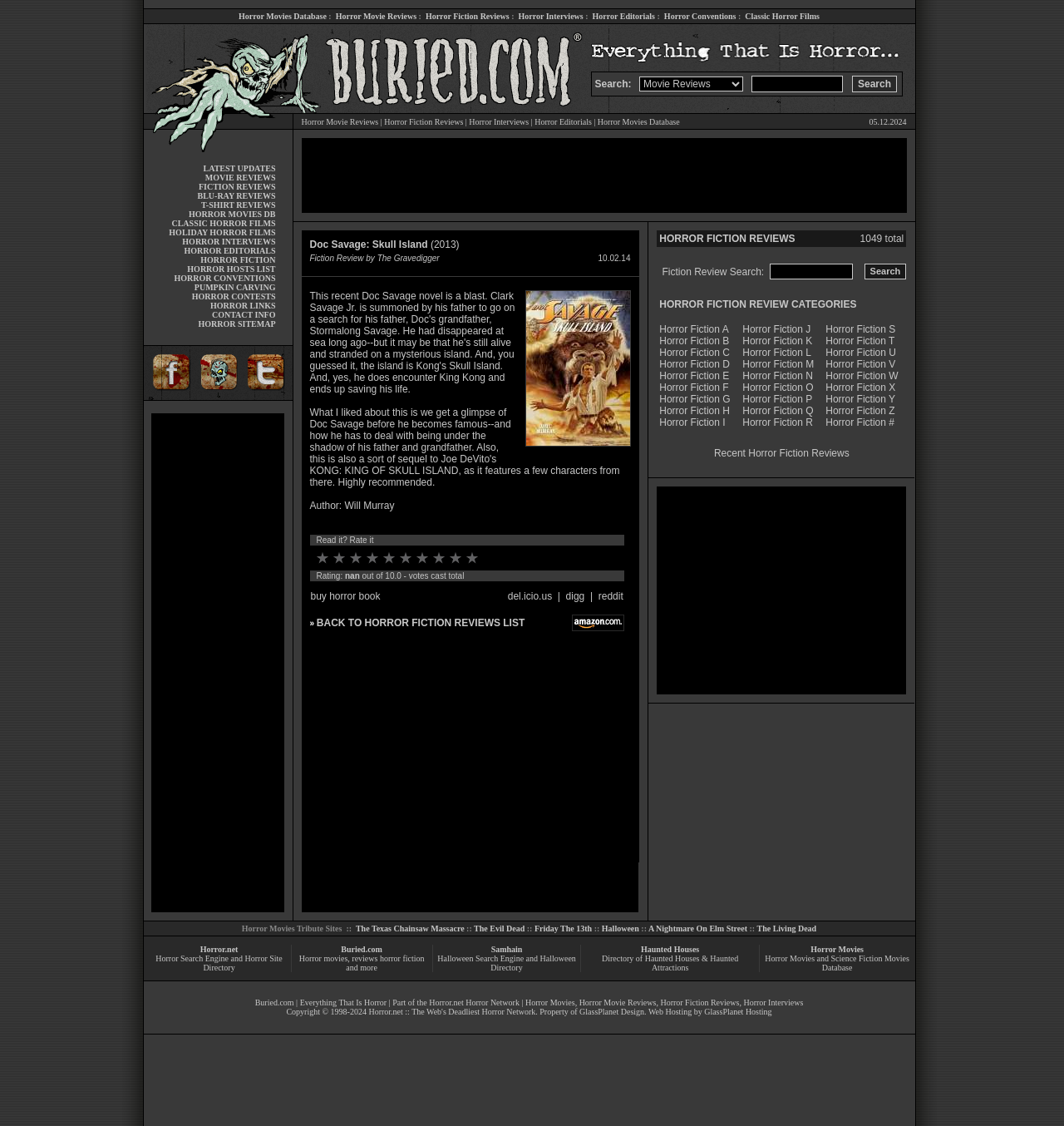Please specify the bounding box coordinates of the clickable region to carry out the following instruction: "Click the 'Orana Gardens Estate, Dubbo' link". The coordinates should be four float numbers between 0 and 1, in the format [left, top, right, bottom].

None